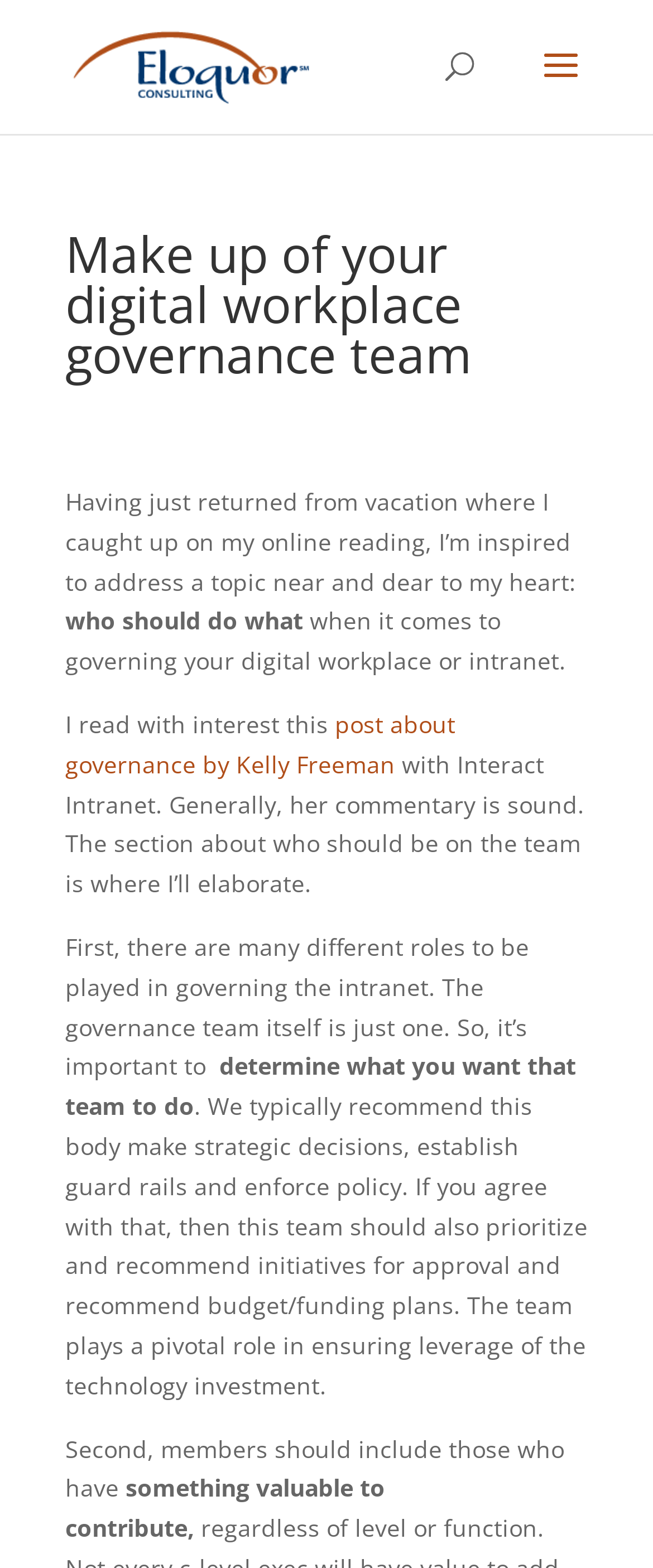Locate the primary heading on the webpage and return its text.

Make up of your digital workplace governance team